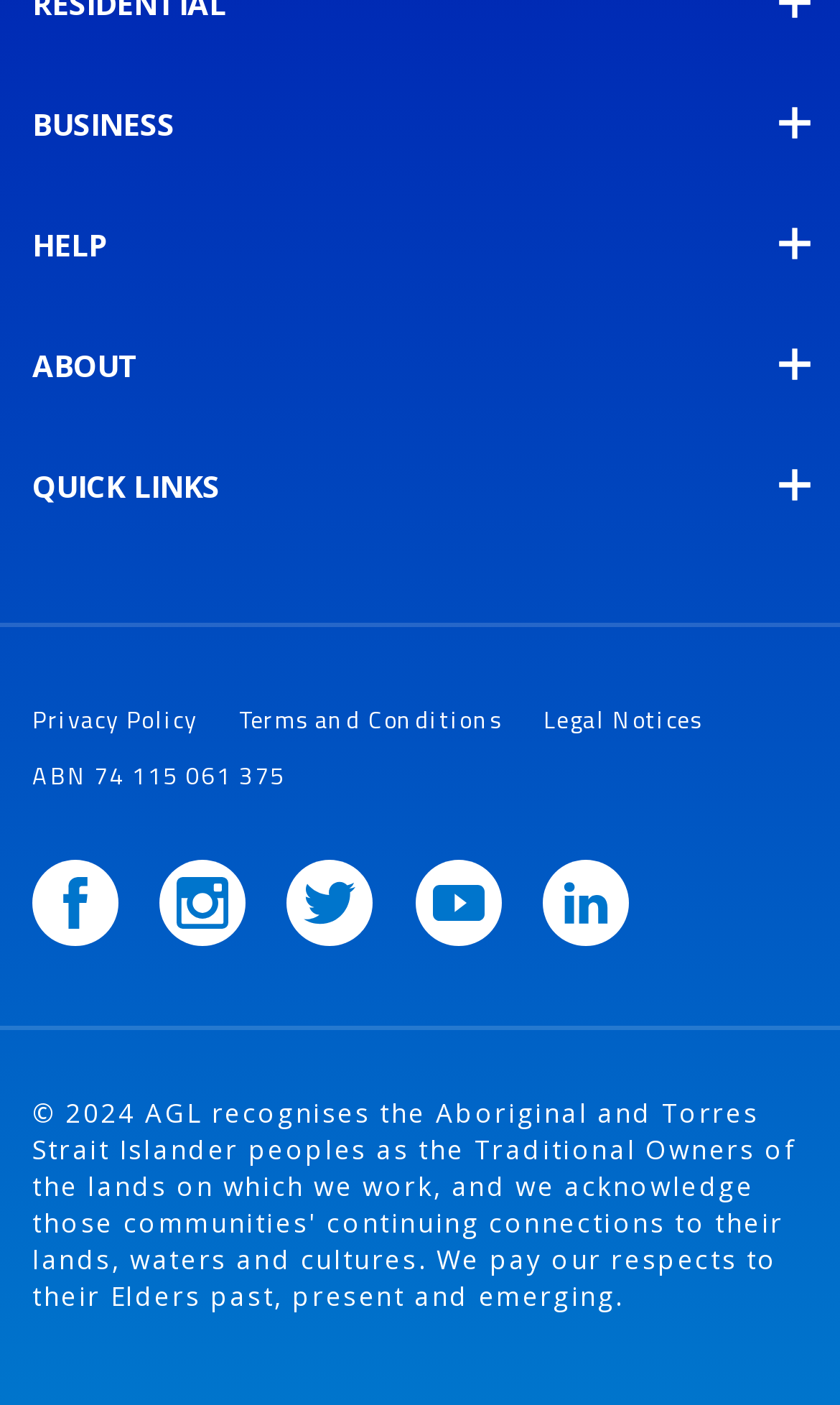How many images are there at the top?
Please describe in detail the information shown in the image to answer the question.

There are 3 images at the top because there are 3 image elements with IDs 83, 88, and 93, which are located at the top of the webpage, indicating they are part of the header section.